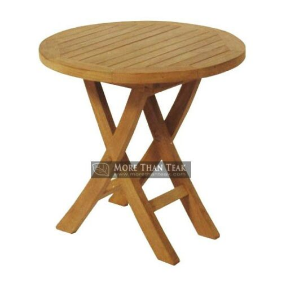Refer to the image and answer the question with as much detail as possible: Why is the slatted design useful?

According to the caption, the slatted design not only adds to the table's aesthetic appeal but also ensures durability and ease of maintenance, making it a practical feature of the table's design.